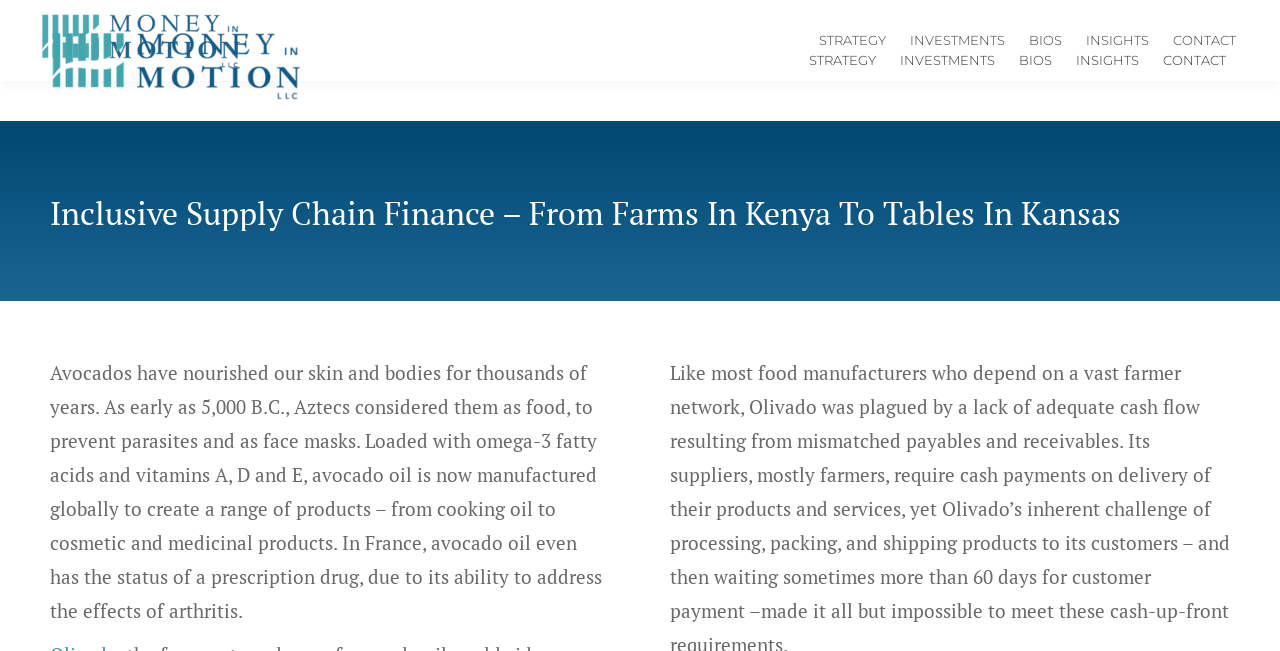Provide the bounding box coordinates for the specified HTML element described in this description: "parent_node: Money in Motion, LLC". The coordinates should be four float numbers ranging from 0 to 1, in the format [left, top, right, bottom].

[0.039, 0.0, 0.238, 0.186]